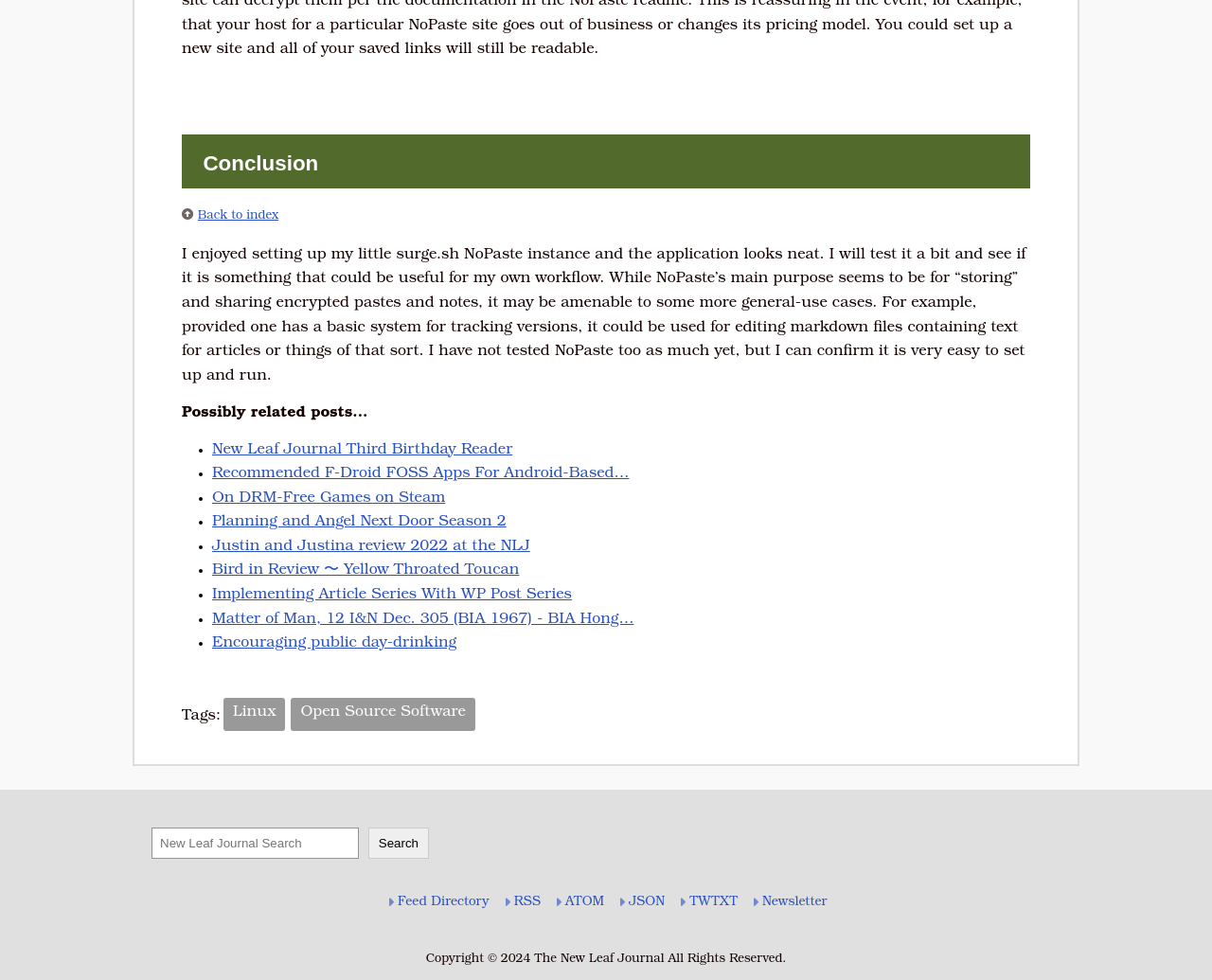What types of feeds are available?
Based on the image, answer the question with as much detail as possible.

The webpage provides links to different types of feeds, including Feed Directory, RSS, ATOM, JSON, TWTXT, and Newsletter, which can be accessed by clicking on the respective links.